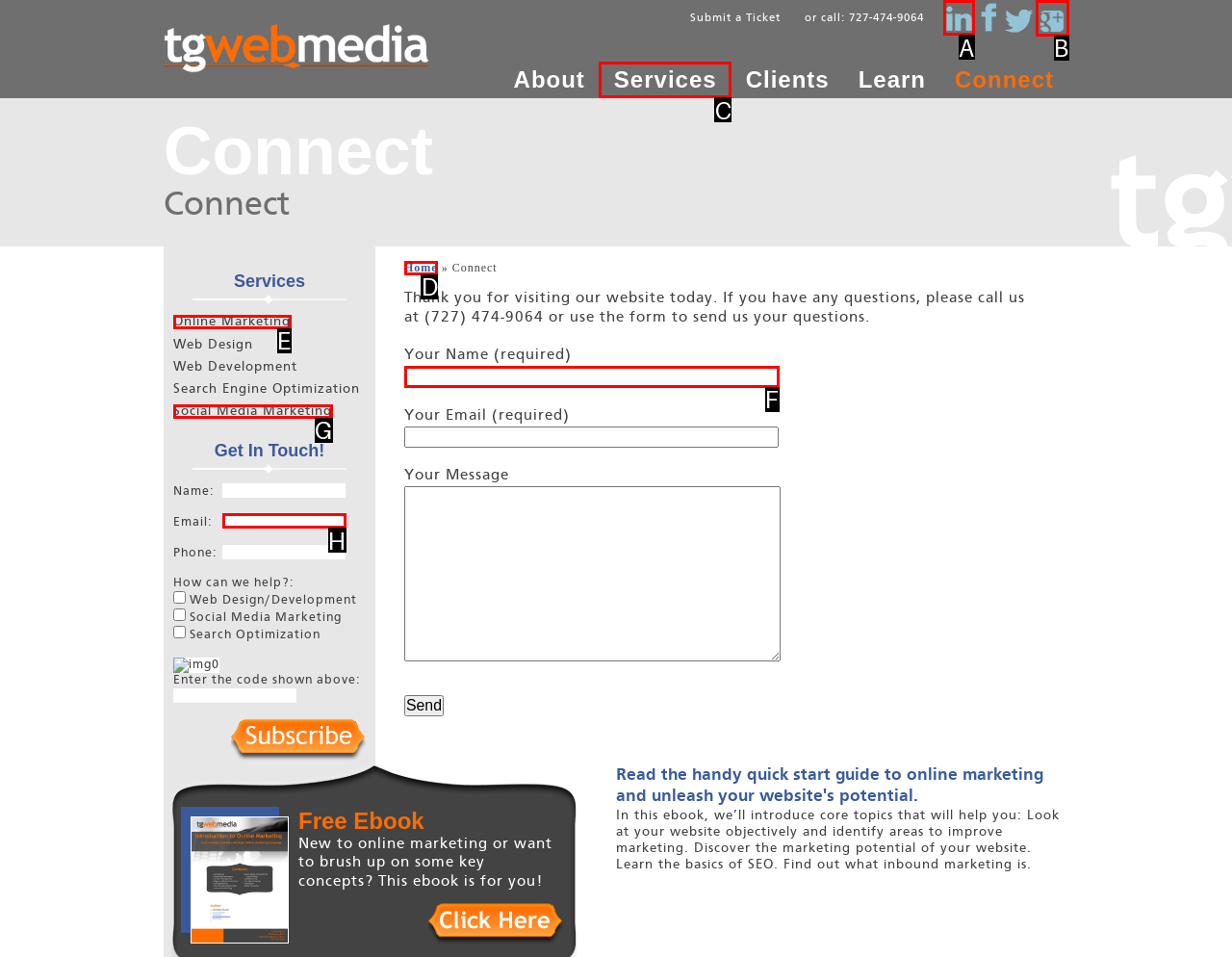Tell me which one HTML element I should click to complete the following task: Click the LinkedIn link Answer with the option's letter from the given choices directly.

A